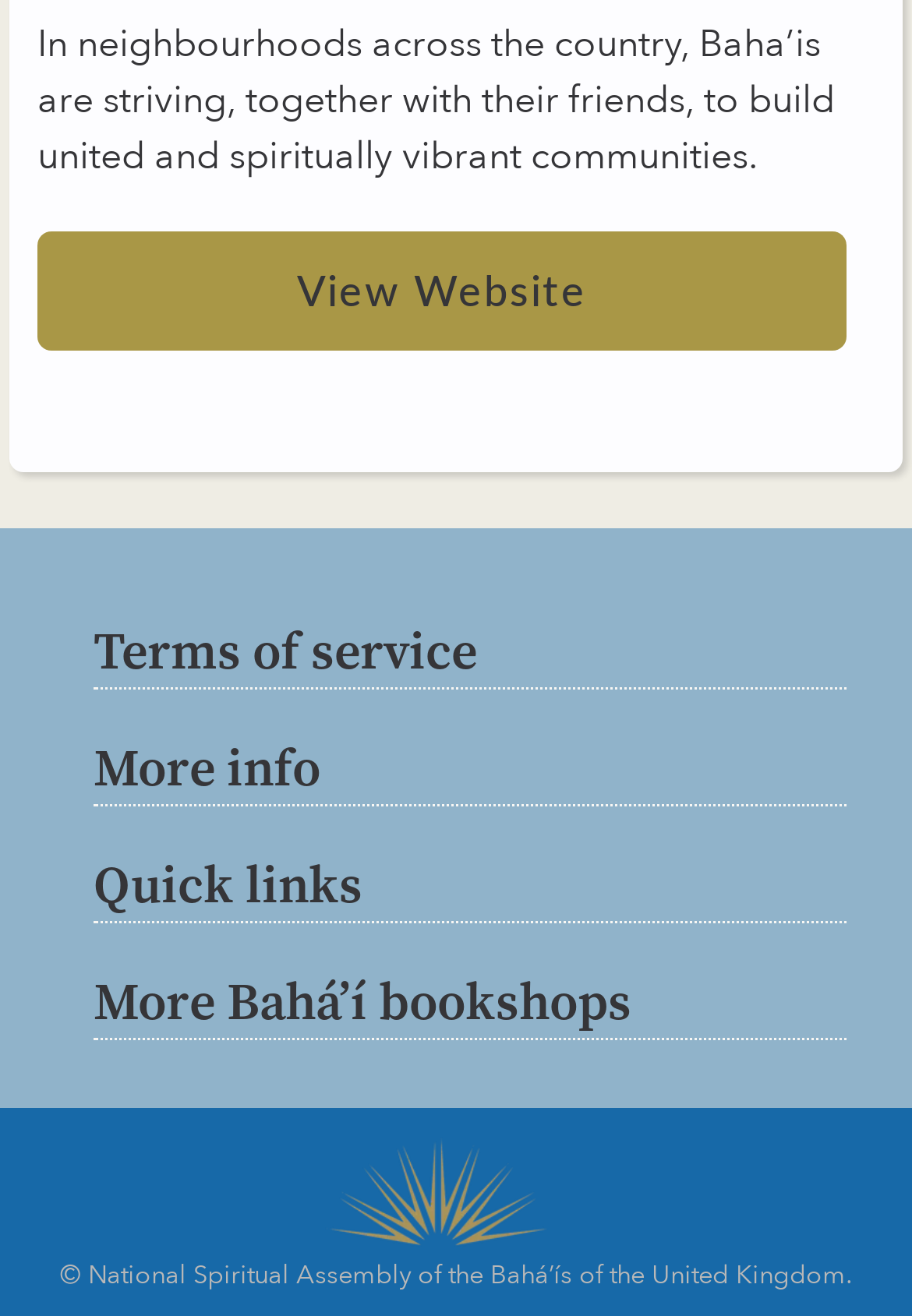Provide the bounding box coordinates of the HTML element this sentence describes: "More Bahá’í bookshops". The bounding box coordinates consist of four float numbers between 0 and 1, i.e., [left, top, right, bottom].

[0.103, 0.731, 0.928, 0.79]